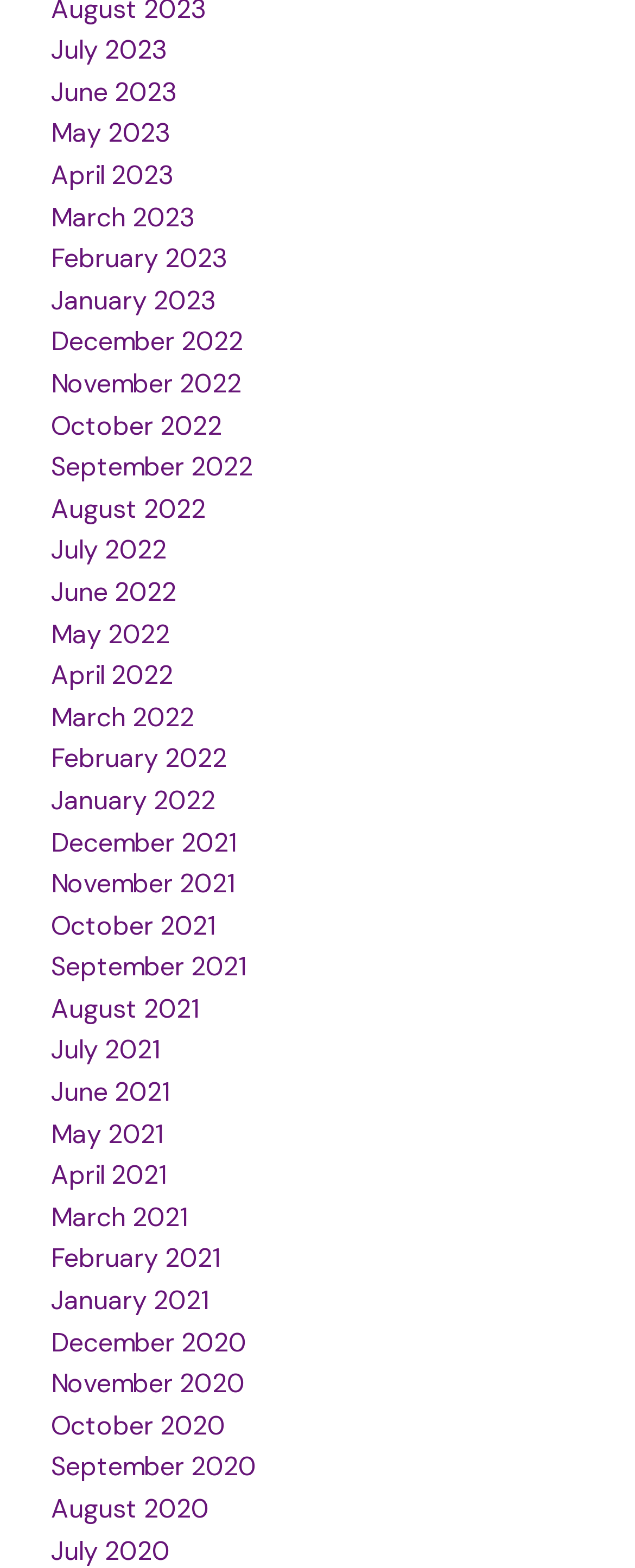How many links are there on the webpage?
Please use the image to provide a one-word or short phrase answer.

47